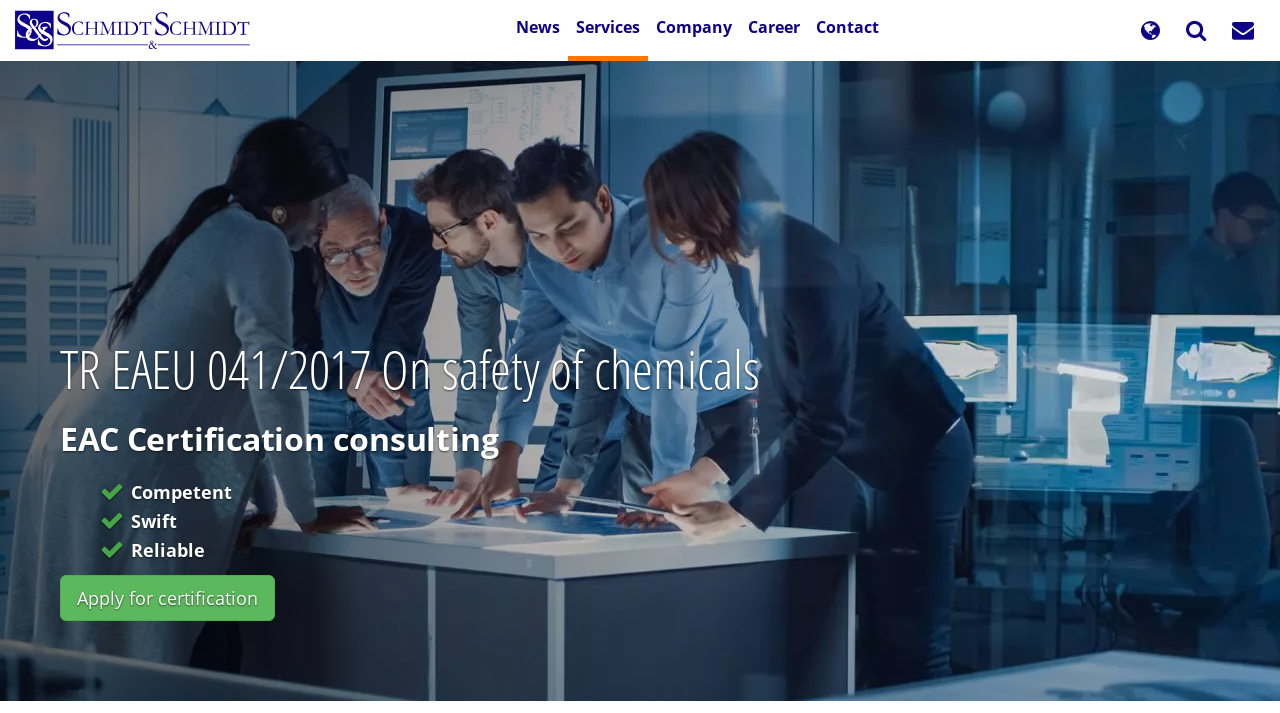Identify the bounding box coordinates for the element you need to click to achieve the following task: "Click on the 'Home' link". Provide the bounding box coordinates as four float numbers between 0 and 1, in the form [left, top, right, bottom].

[0.012, 0.007, 0.207, 0.078]